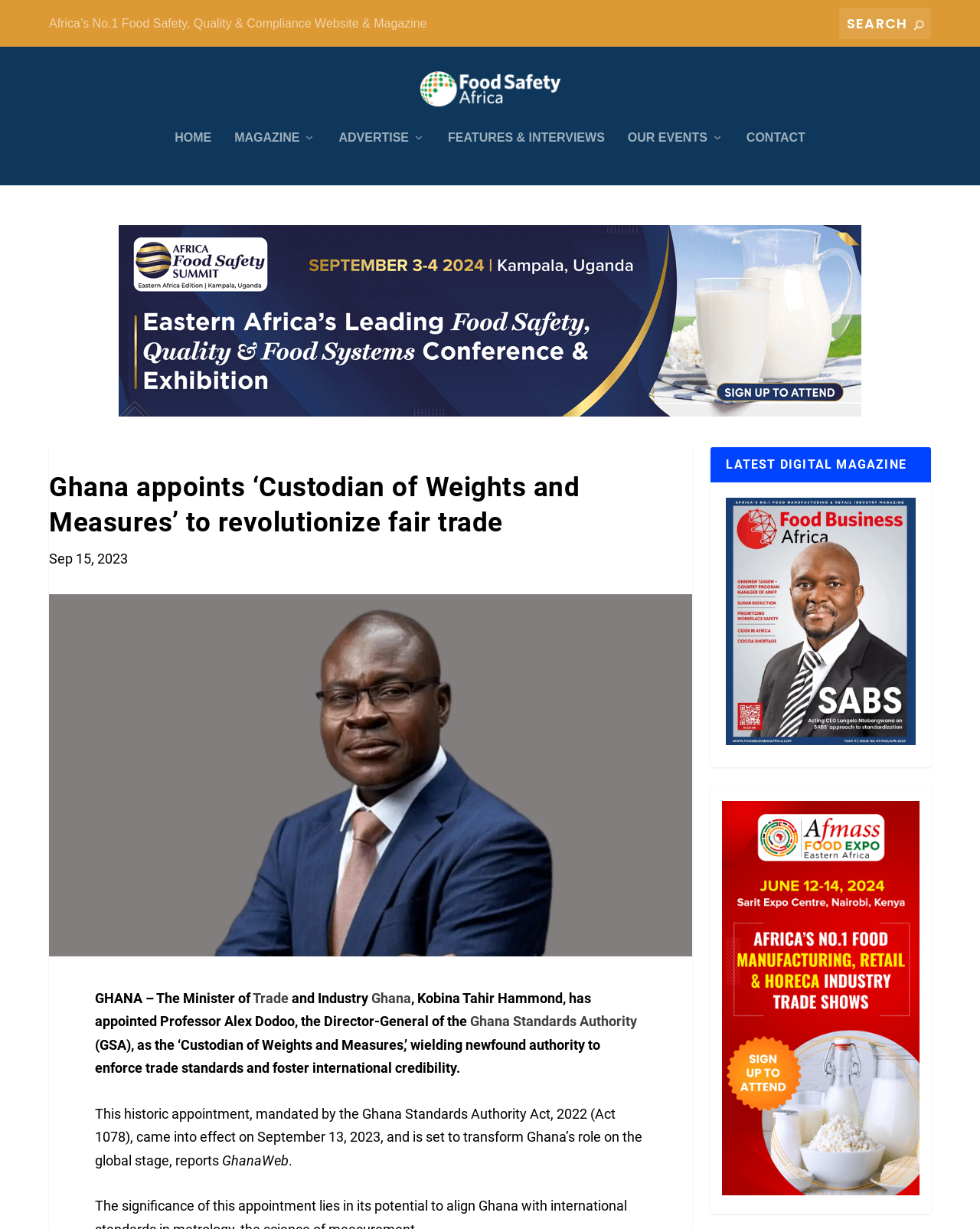What is the name of the magazine?
Examine the image closely and answer the question with as much detail as possible.

I found the answer by looking at the top-left corner of the webpage, where it says 'Food Safety Africa Magazine' in a prominent font, indicating that it is the name of the magazine.